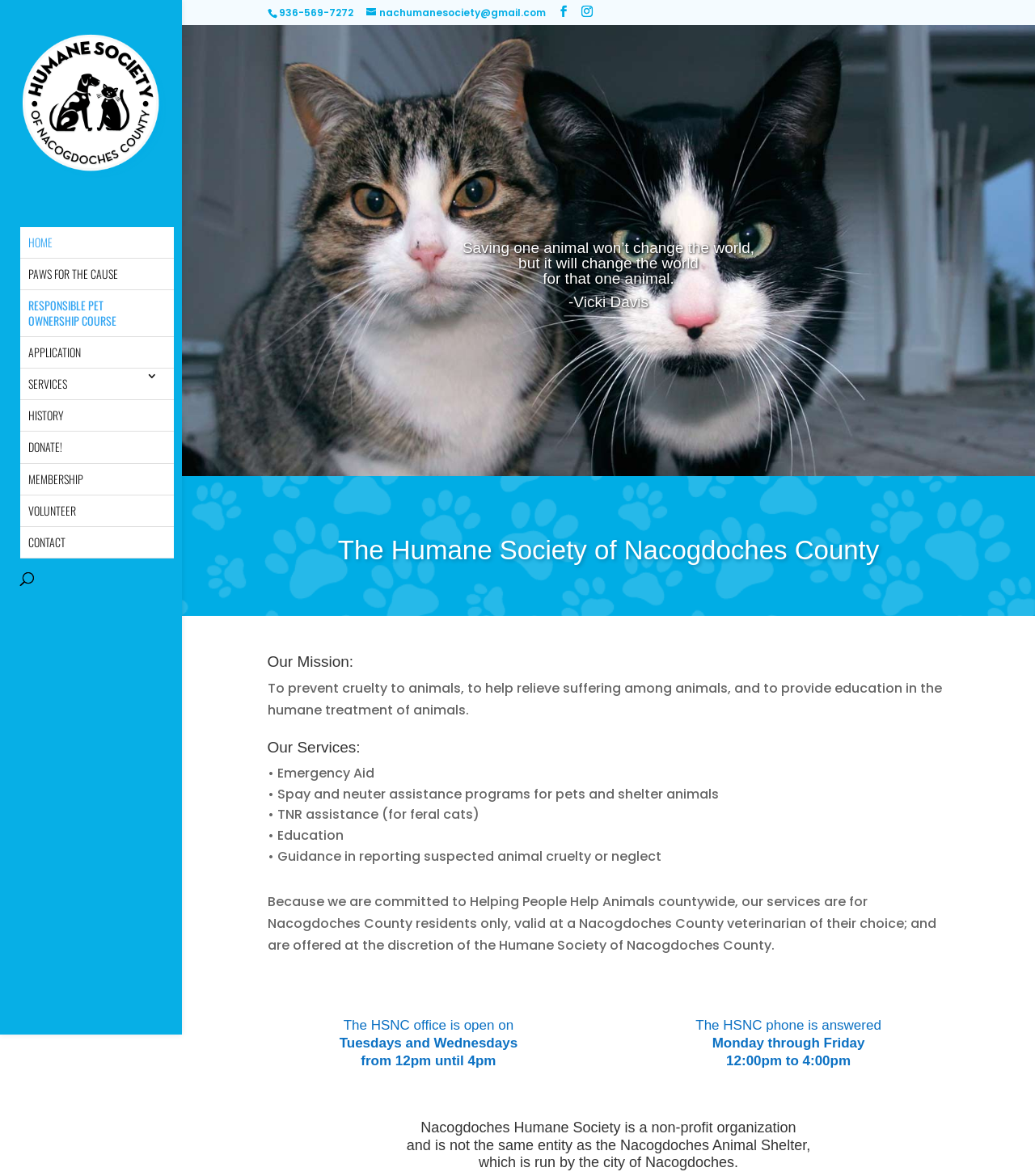What are the office hours of the Humane Society of Nacogdoches County?
Give a one-word or short-phrase answer derived from the screenshot.

Tuesdays and Wednesdays from 12pm until 4pm